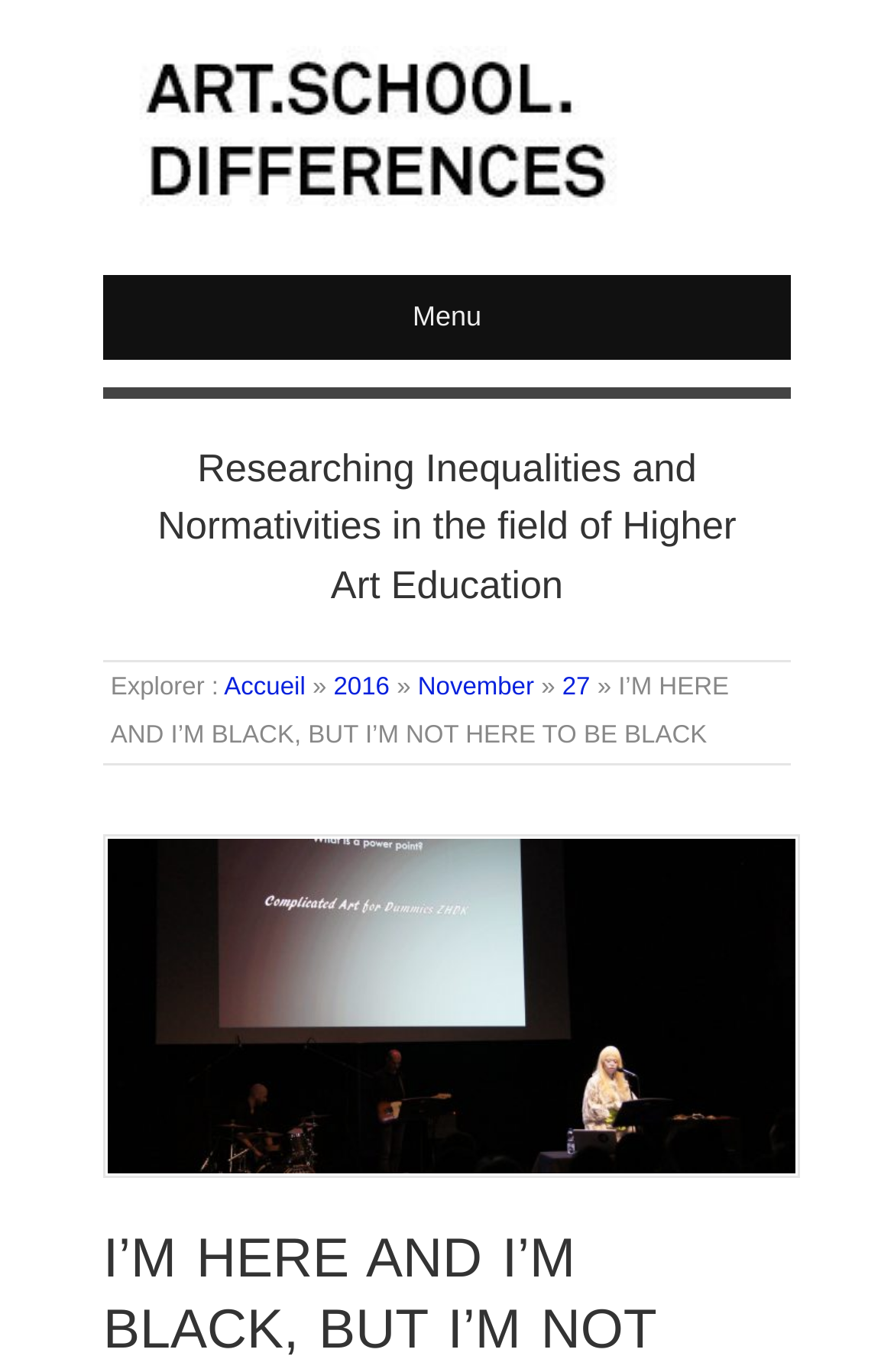Answer the question in a single word or phrase:
What is the title of the post?

I'M HERE AND I'M BLACK, BUT I'M NOT HERE TO BE BLACK